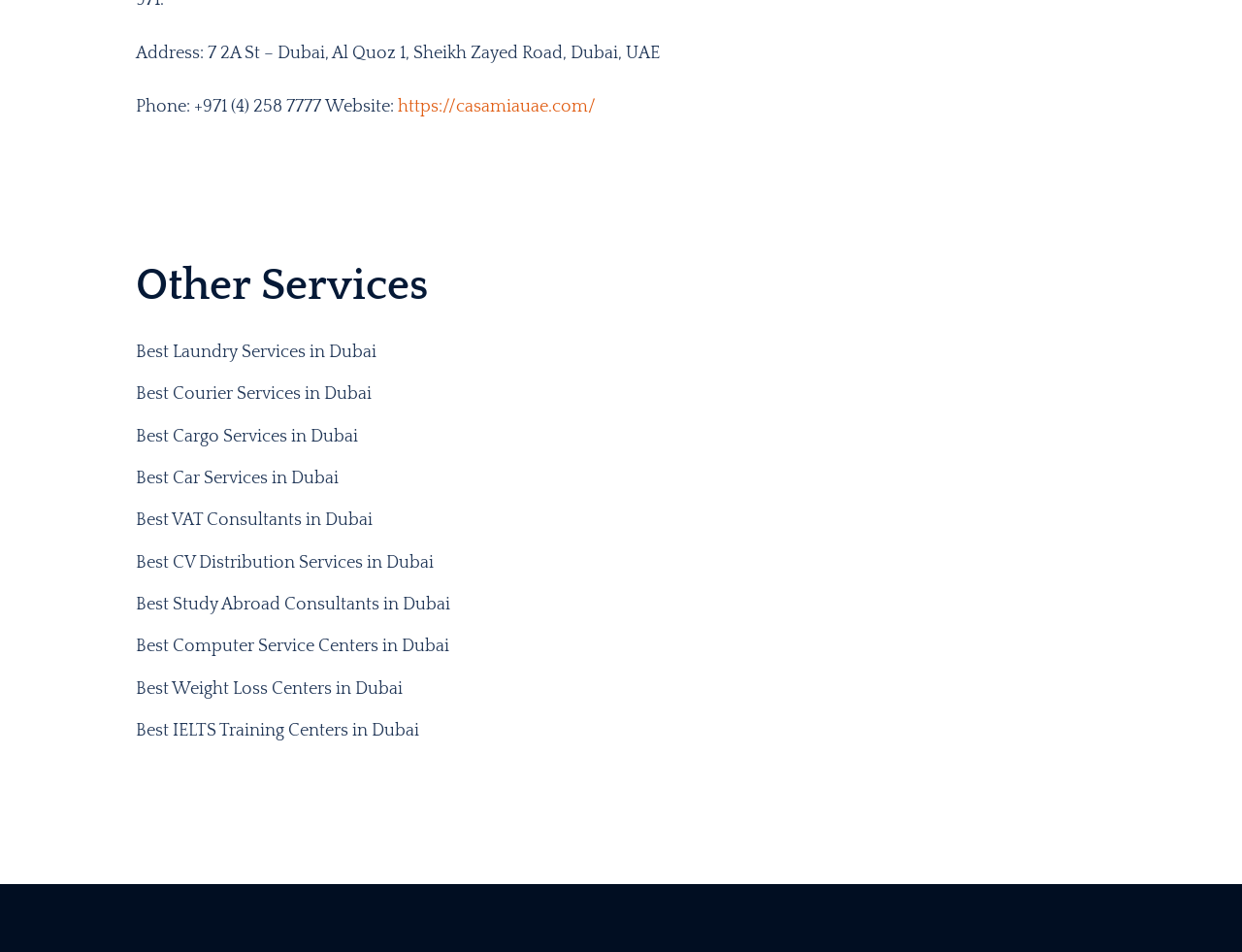Please specify the bounding box coordinates of the region to click in order to perform the following instruction: "Explore courier services".

[0.109, 0.4, 0.891, 0.428]